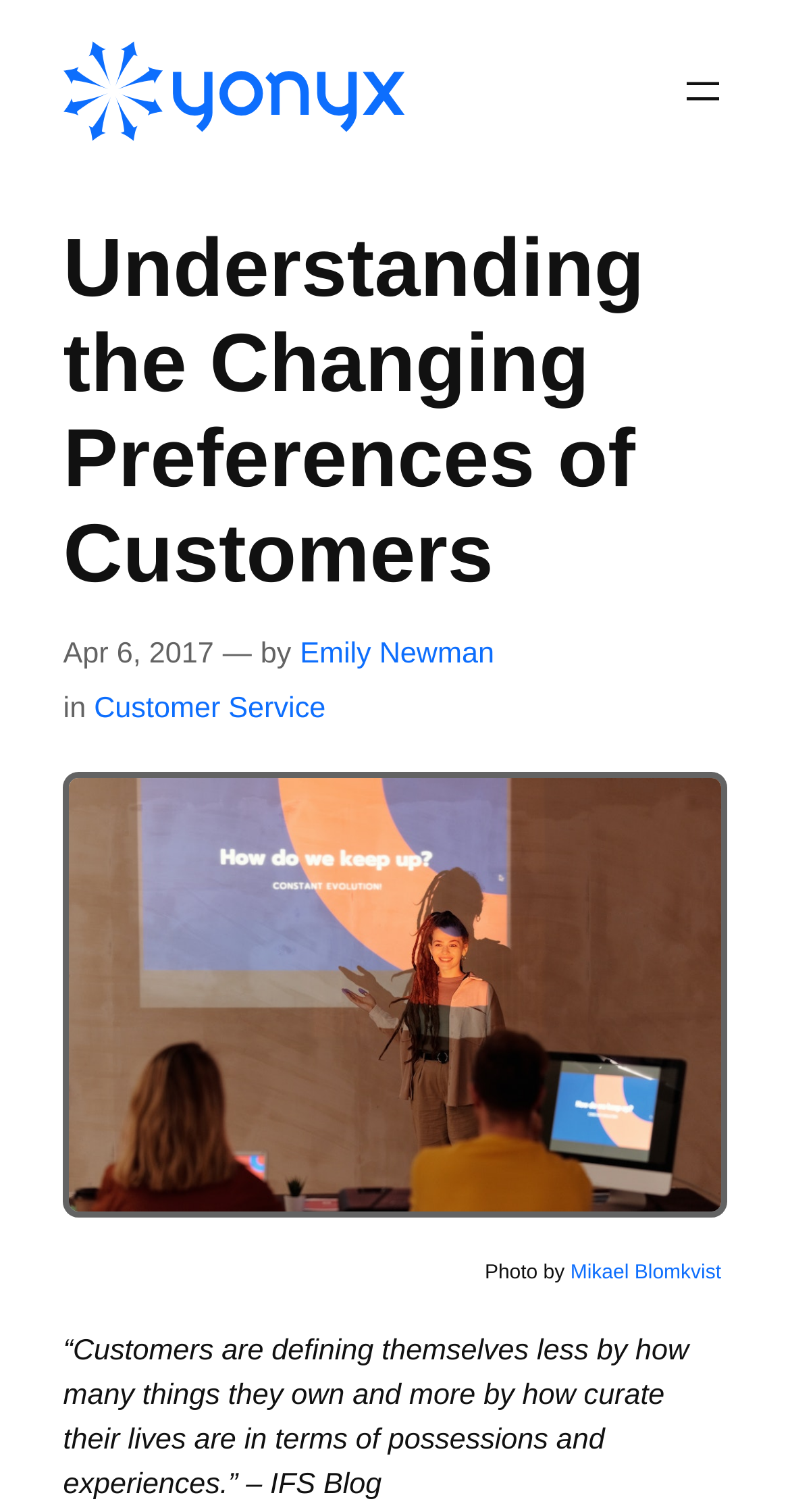What is the category of the article?
We need a detailed and exhaustive answer to the question. Please elaborate.

I found the category of the article by looking at the link 'Customer Service' which is next to the static text 'in'.